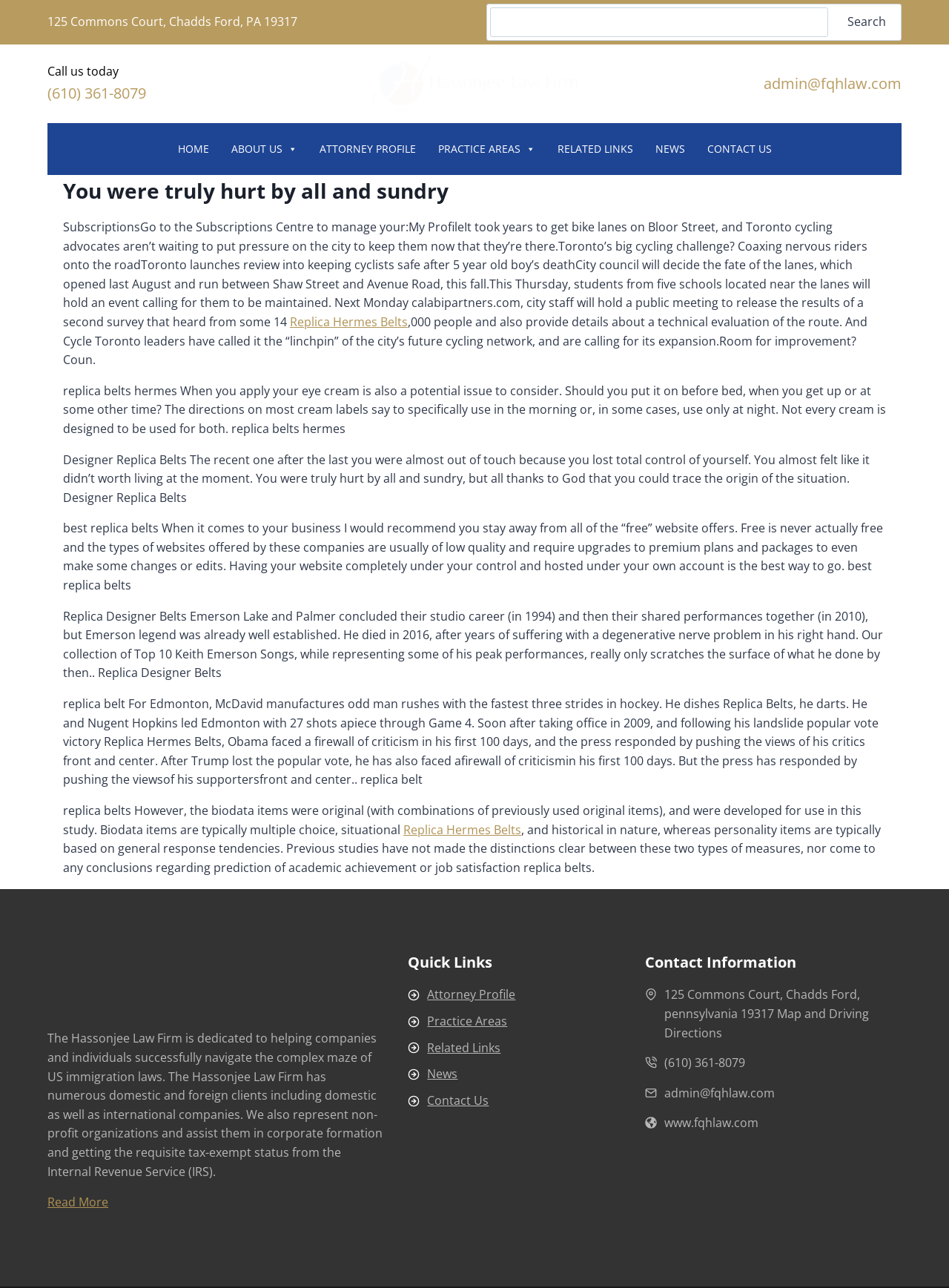Please identify the bounding box coordinates of the clickable element to fulfill the following instruction: "Click on 'HOME'". The coordinates should be four float numbers between 0 and 1, i.e., [left, top, right, bottom].

[0.175, 0.096, 0.232, 0.136]